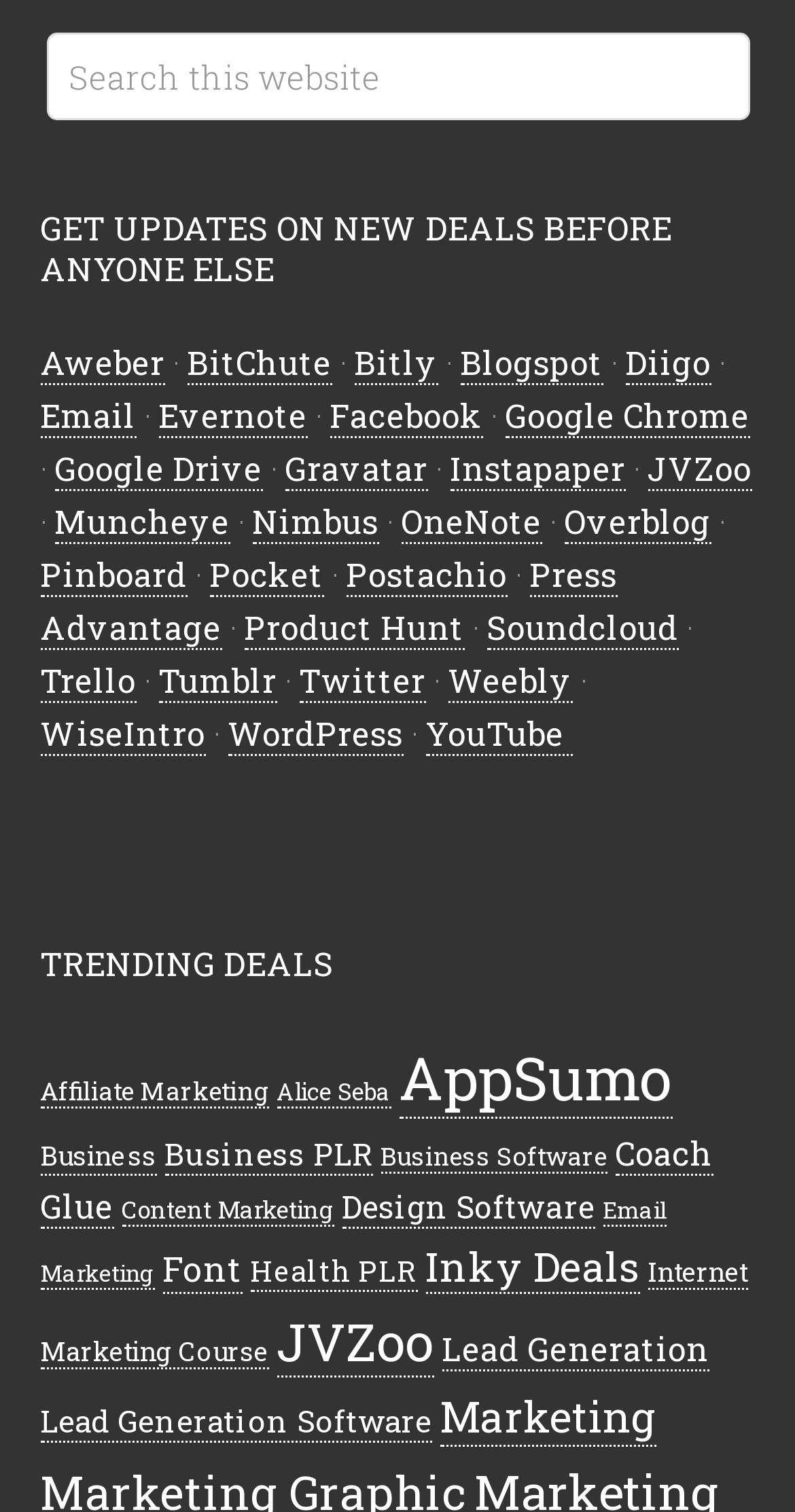Give a concise answer using only one word or phrase for this question:
What is the text of the first heading on this webpage?

GET UPDATES ON NEW DEALS BEFORE ANYONE ELSE